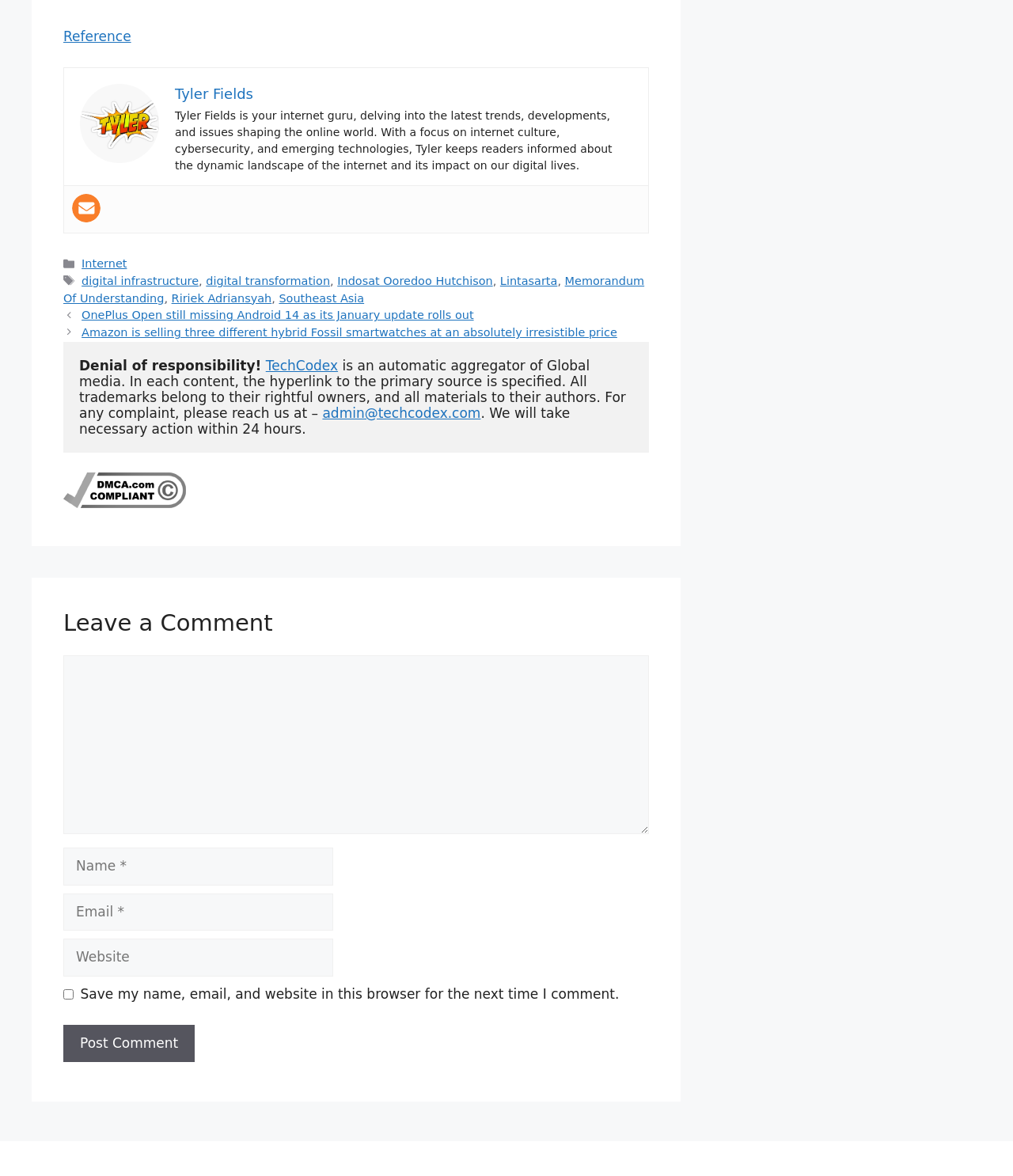Refer to the image and offer a detailed explanation in response to the question: What is the email address to contact for complaints?

The email address to contact for complaints is mentioned in the link element 'admin@techcodex.com' which is a child of the static text element 'For any complaint, please reach us at –'.